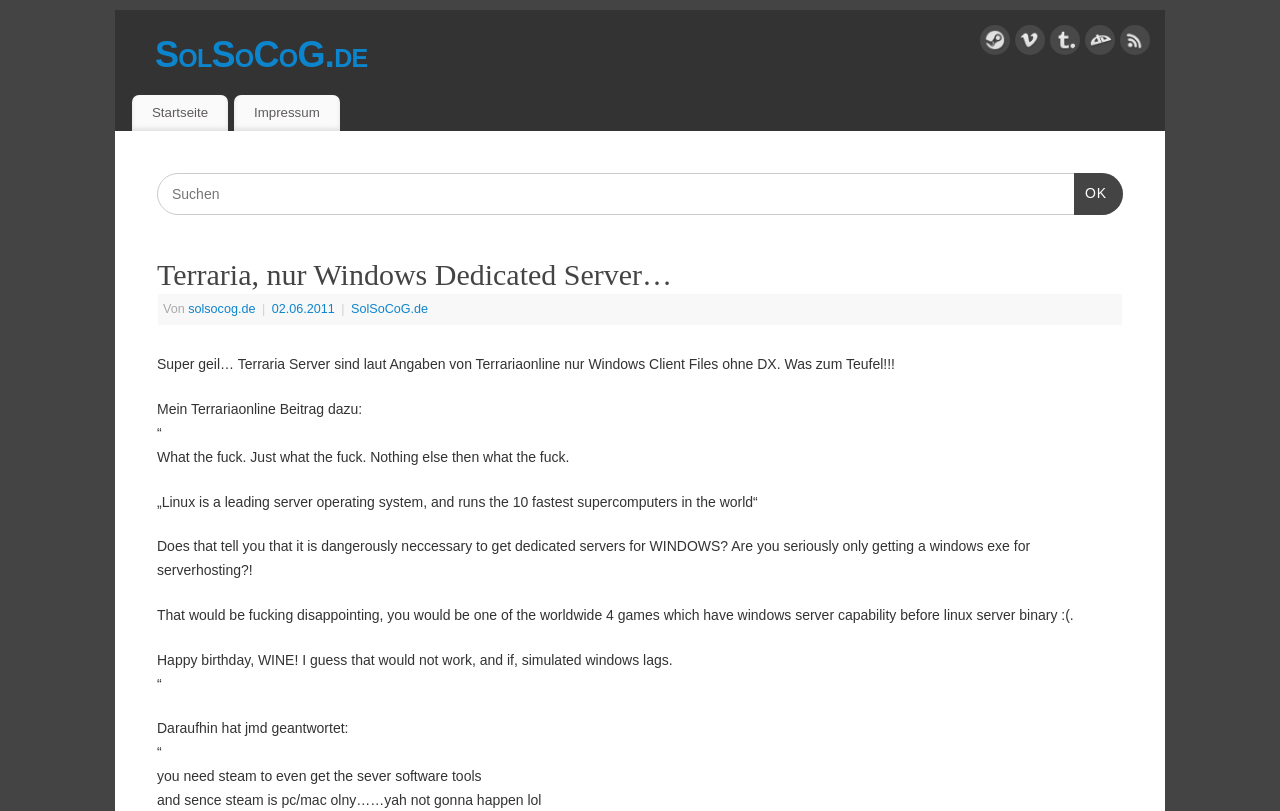Show the bounding box coordinates of the element that should be clicked to complete the task: "Click on the SolSoCoG.de link".

[0.147, 0.372, 0.2, 0.389]